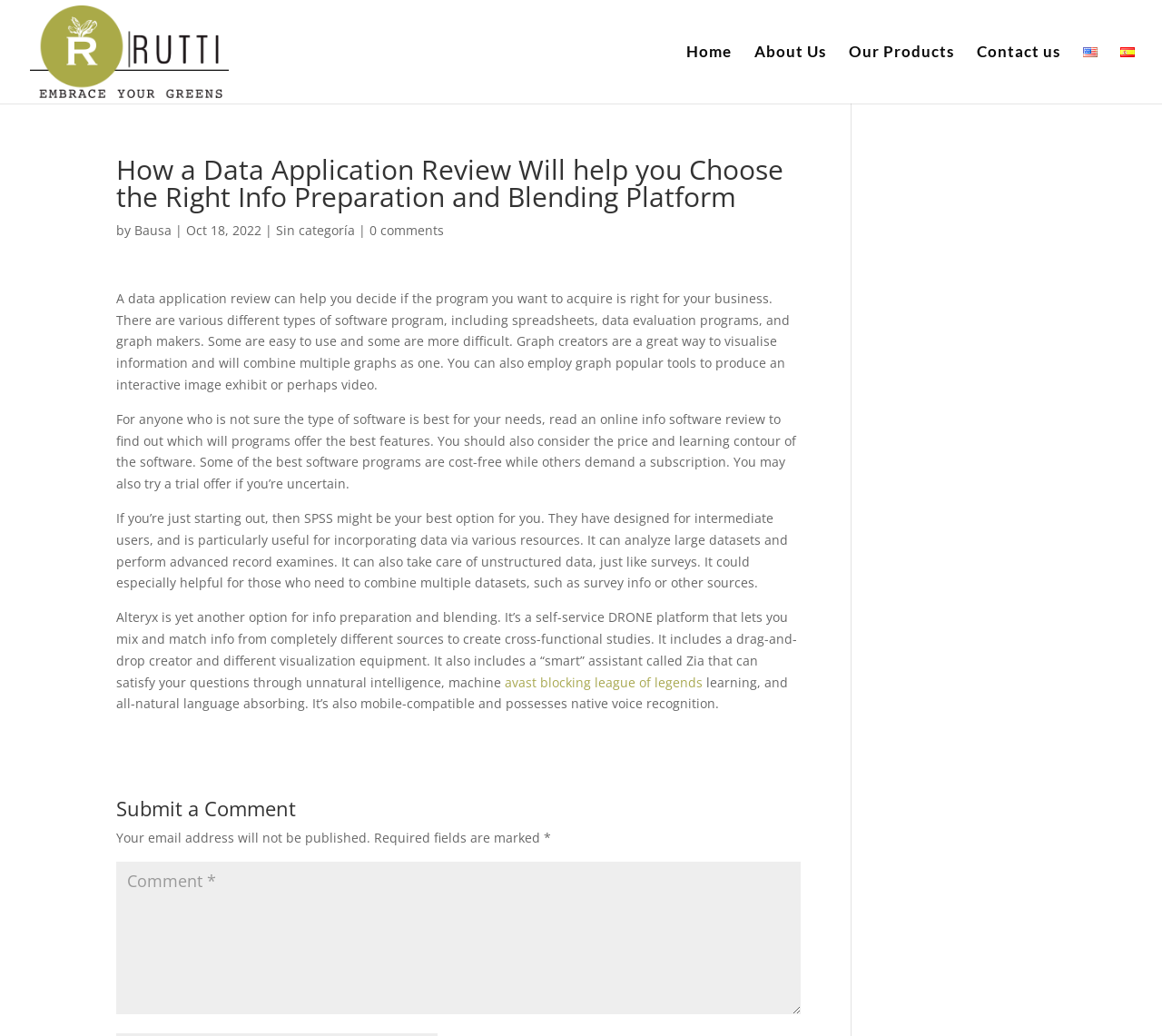Given the description 105 over 61 blood pressure, predict the bounding box coordinates of the UI element. Ensure the coordinates are in the format (top-left x, top-left y, bottom-right x, bottom-right y) and all values are between 0 and 1.

[0.756, 0.215, 0.891, 0.253]